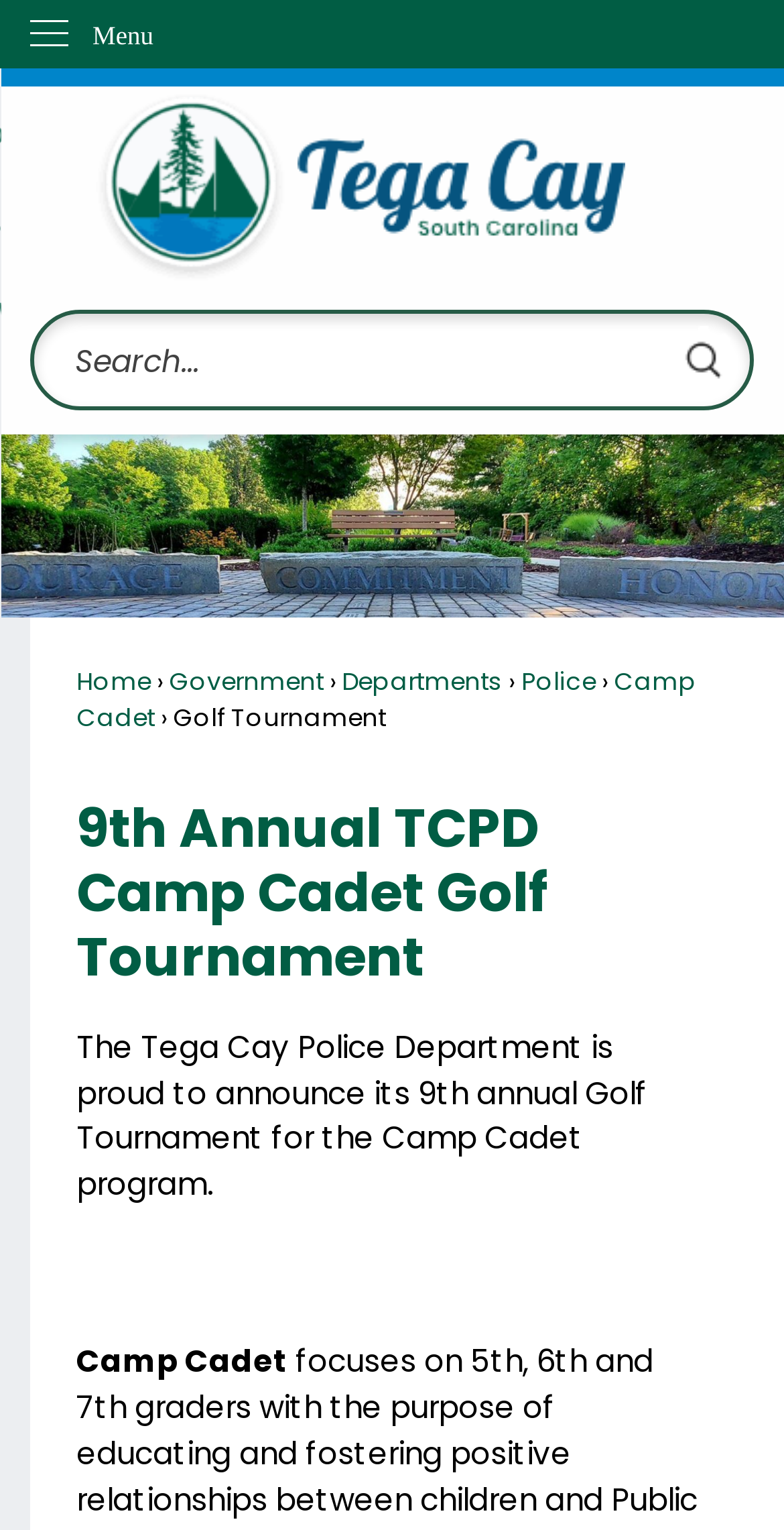What is the name of the program mentioned in the webpage?
Please provide a detailed and comprehensive answer to the question.

I found the answer by looking at the text content of the webpage, specifically the sentence 'The Tega Cay Police Department is proud to announce its 9th annual Golf Tournament for the Camp Cadet program.' which mentions the program name as 'Camp Cadet'.